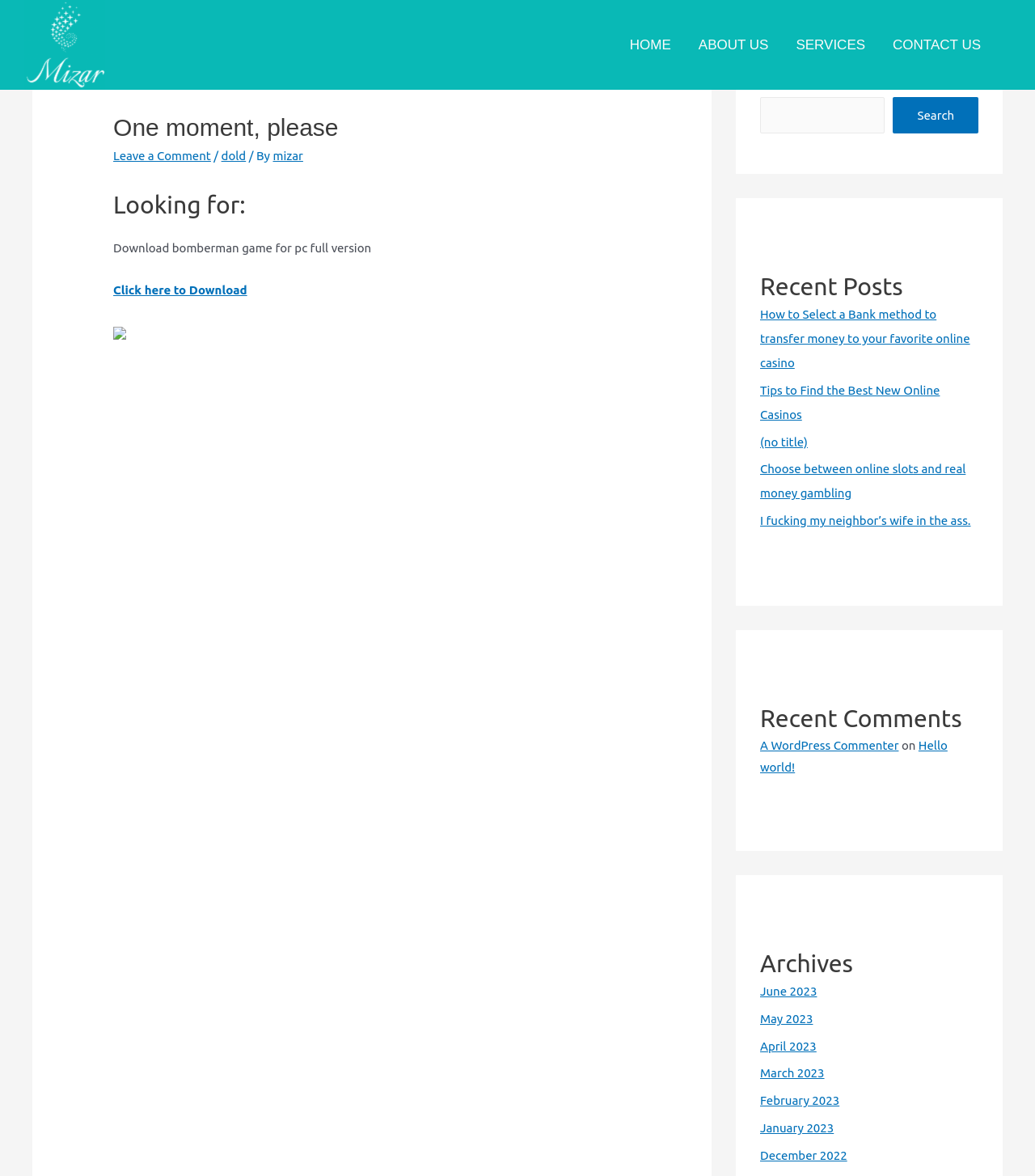Determine the bounding box coordinates for the clickable element required to fulfill the instruction: "Search for something". Provide the coordinates as four float numbers between 0 and 1, i.e., [left, top, right, bottom].

[0.863, 0.083, 0.945, 0.113]